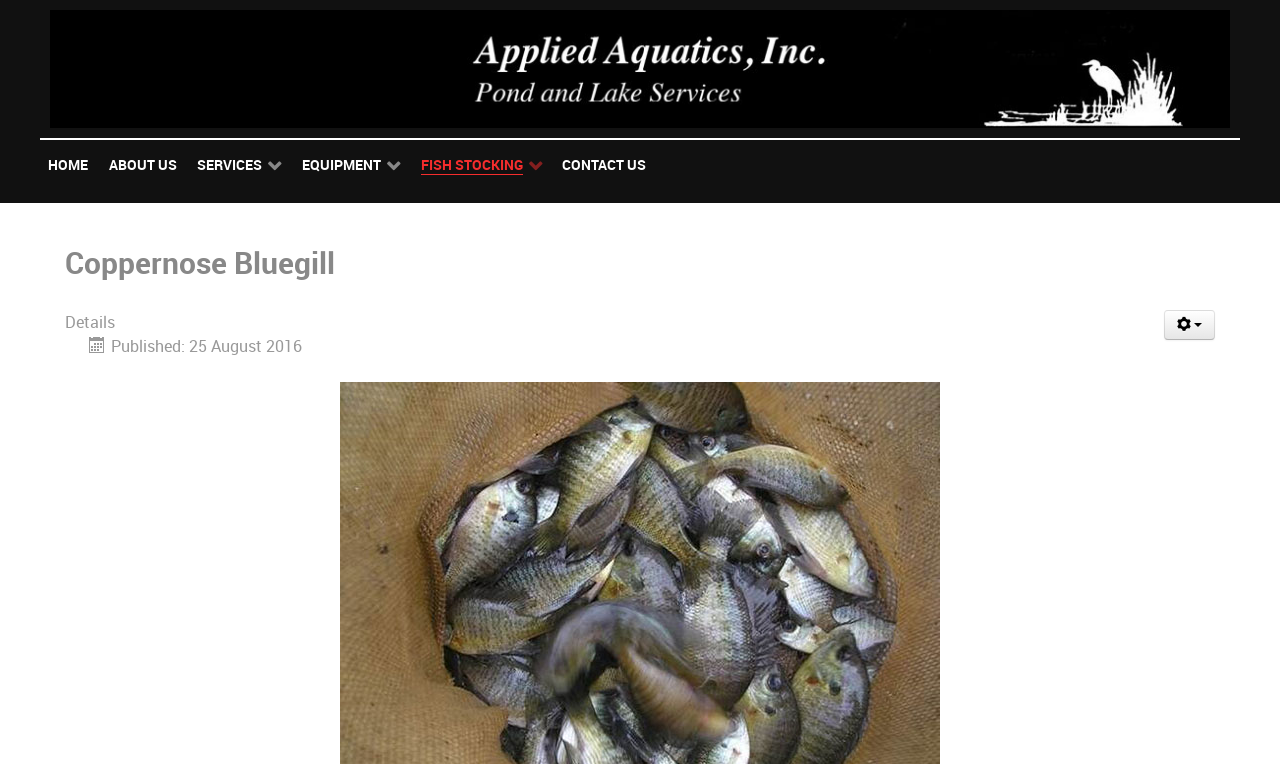Refer to the image and provide an in-depth answer to the question: 
When was the content published?

I looked at the time element and found the publication date, which is '25 August 2016'.